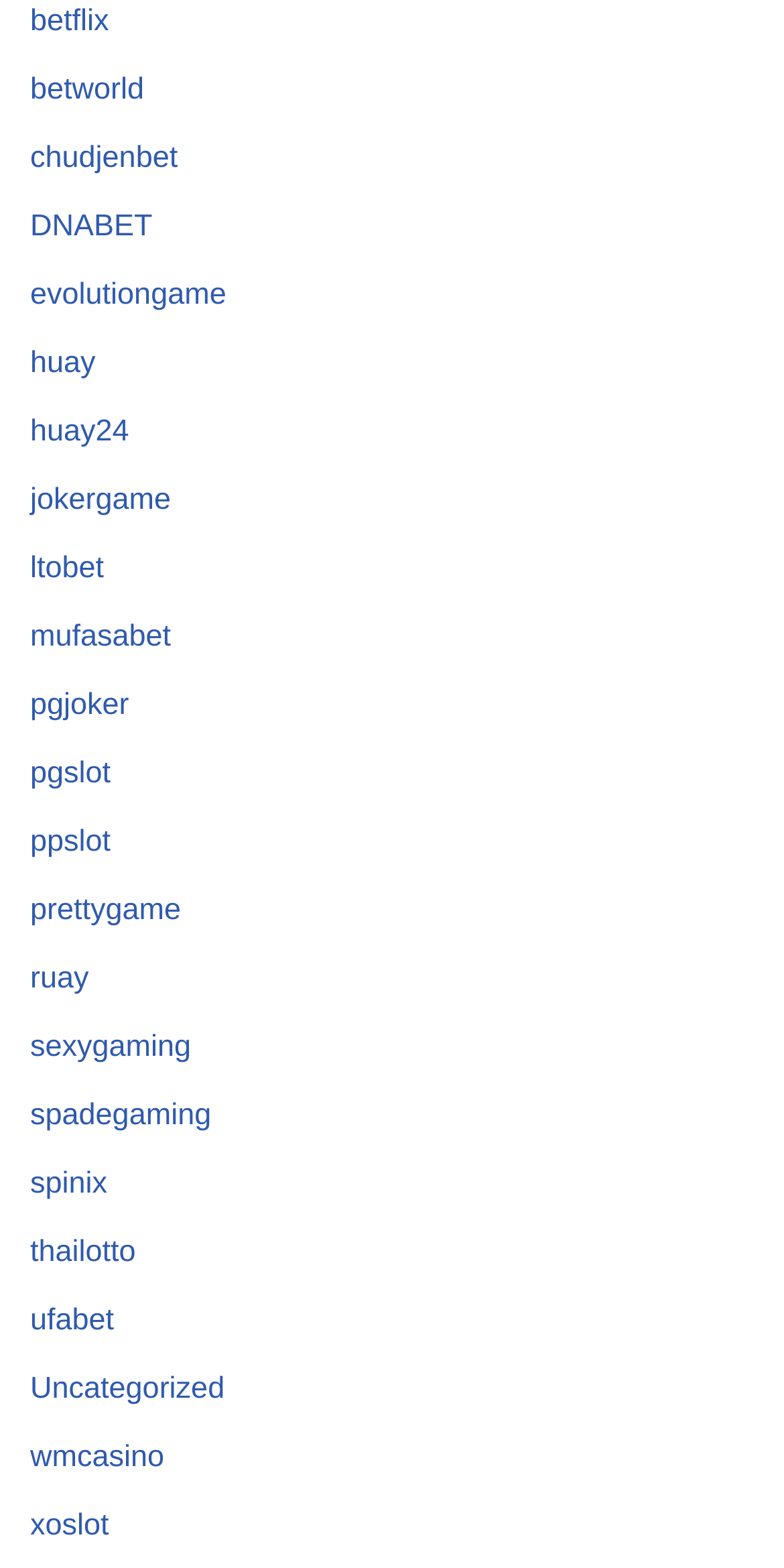Please locate the clickable area by providing the bounding box coordinates to follow this instruction: "check out pgjoker".

[0.038, 0.439, 0.165, 0.46]